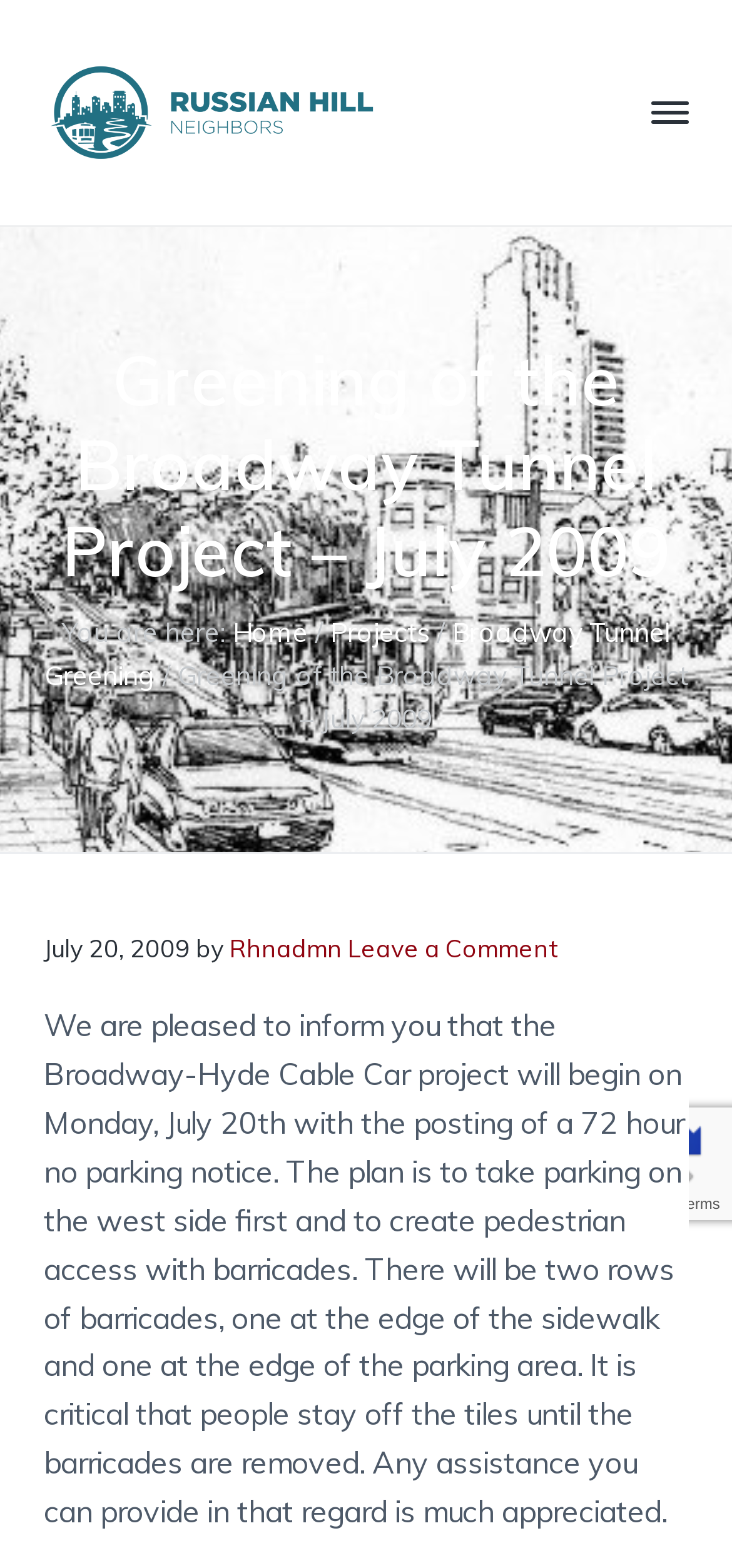Identify the title of the webpage and provide its text content.

Greening of the Broadway Tunnel Project – July 2009